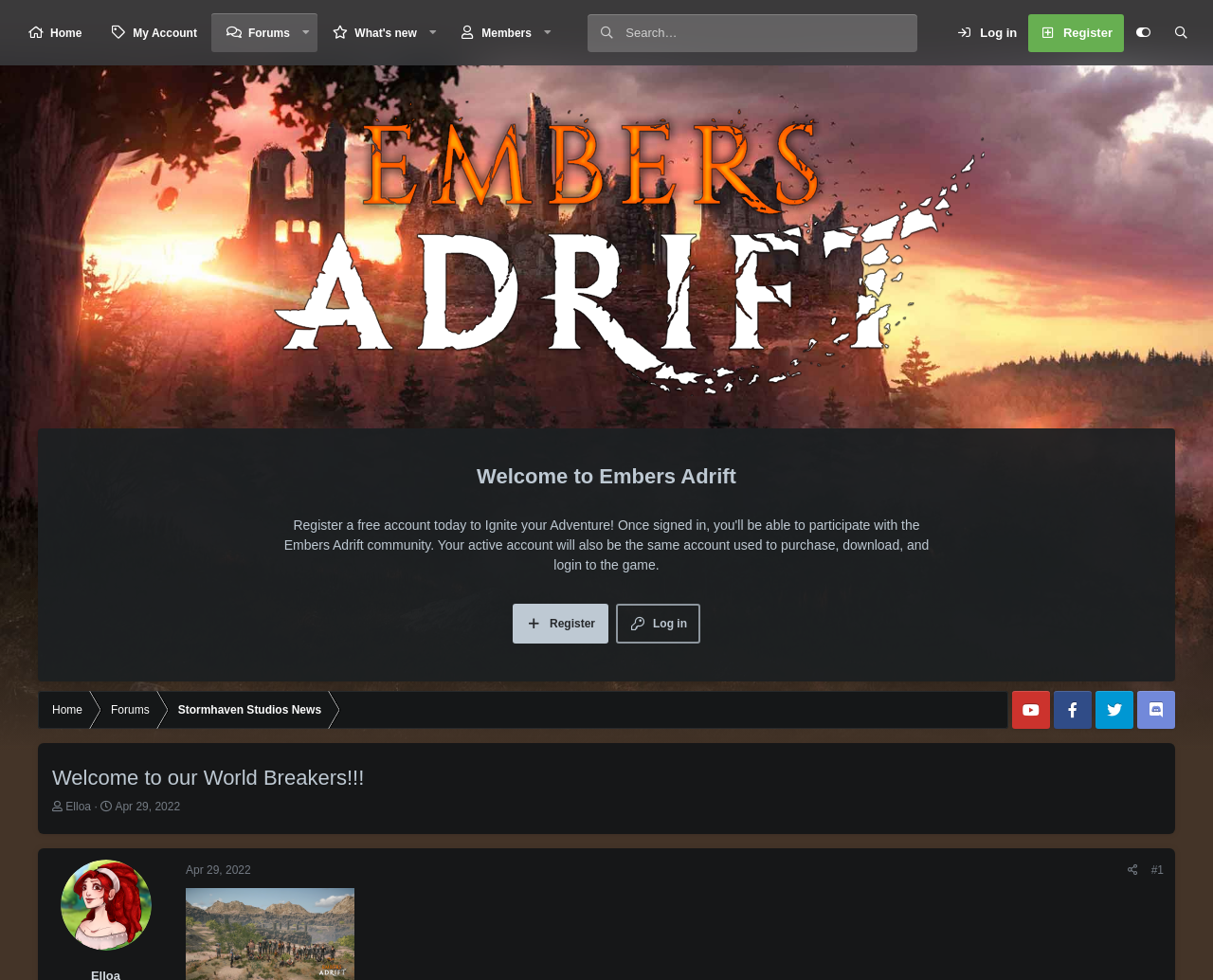Bounding box coordinates are specified in the format (top-left x, top-left y, bottom-right x, bottom-right y). All values are floating point numbers bounded between 0 and 1. Please provide the bounding box coordinate of the region this sentence describes: parent_node: Members aria-label="Toggle expanded"

[0.442, 0.014, 0.461, 0.053]